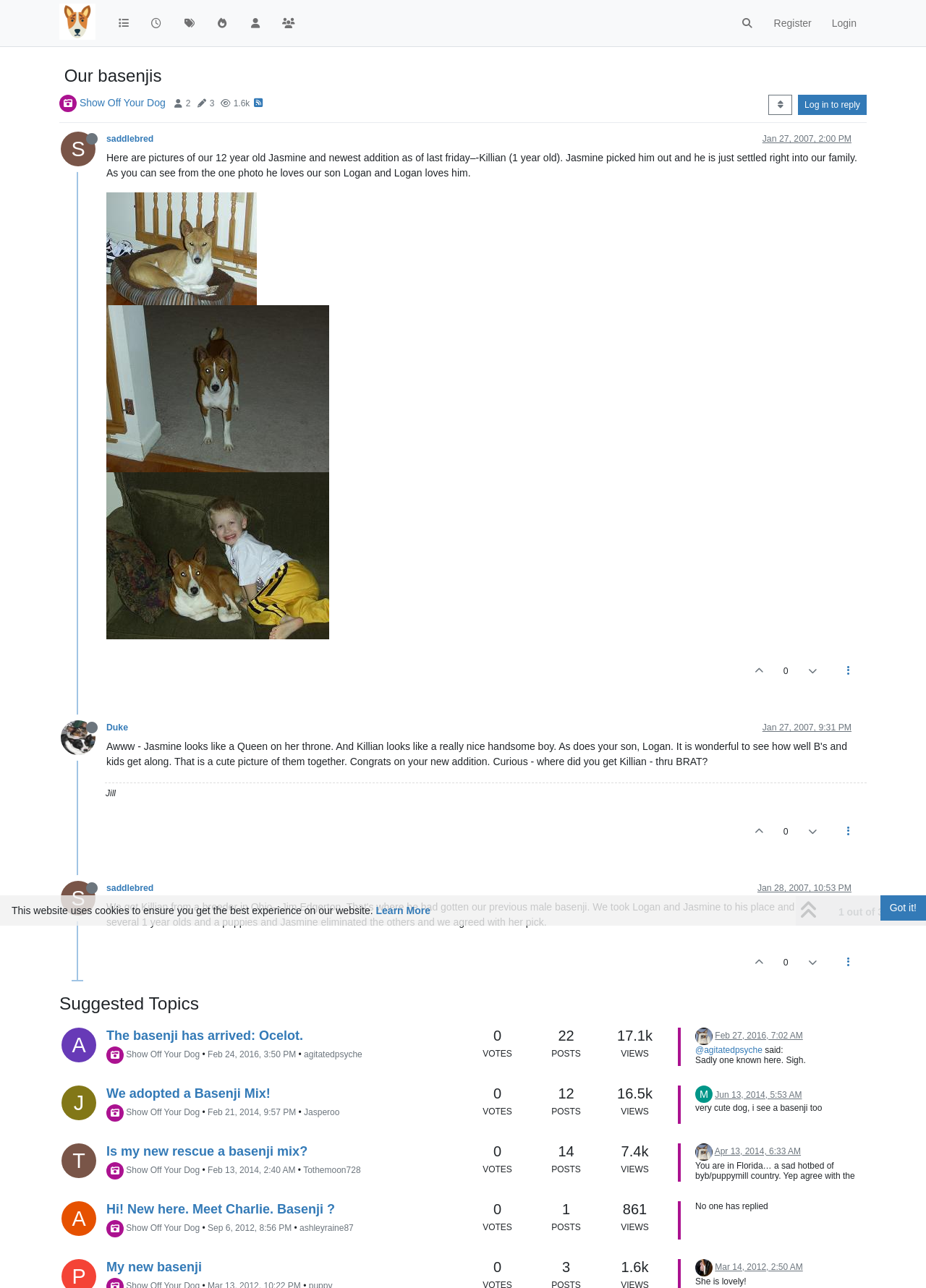Specify the bounding box coordinates of the element's region that should be clicked to achieve the following instruction: "Search for something". The bounding box coordinates consist of four float numbers between 0 and 1, in the format [left, top, right, bottom].

[0.789, 0.008, 0.825, 0.028]